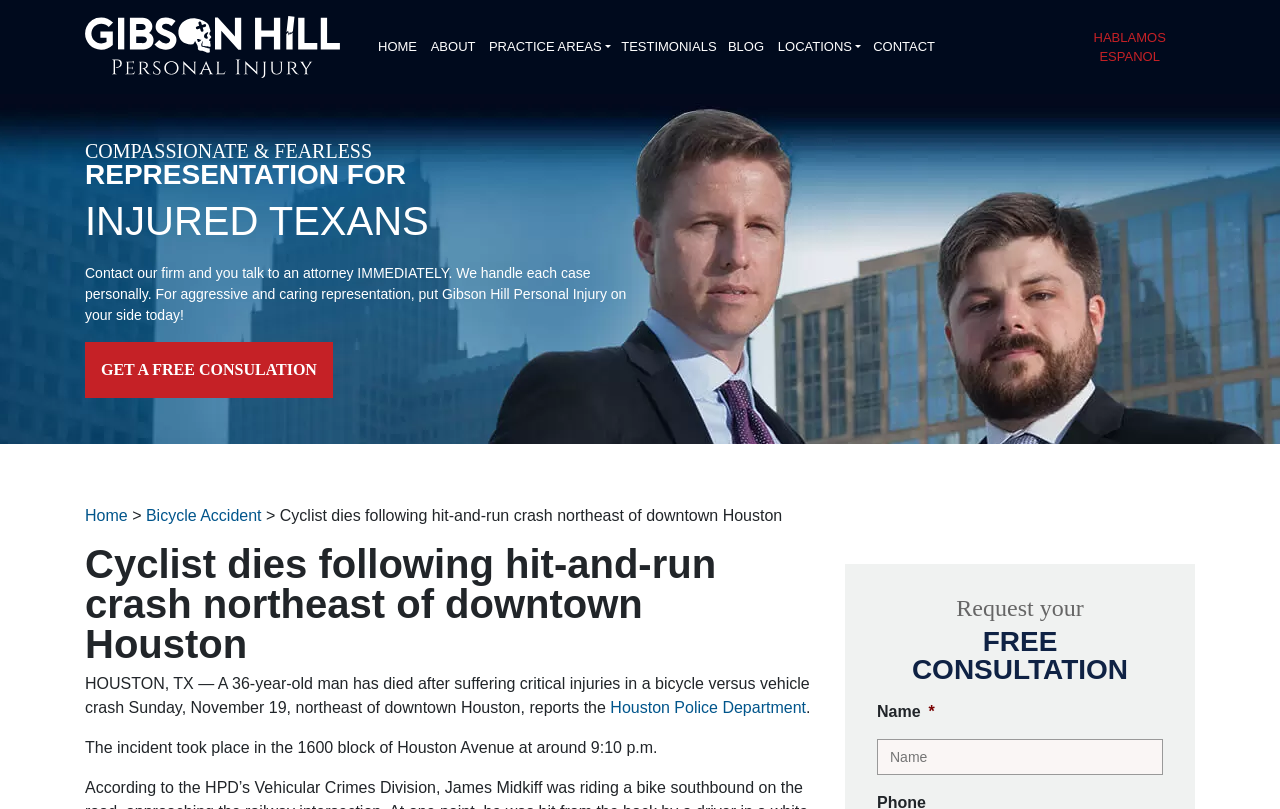Can you determine the main header of this webpage?

Cyclist dies following hit-and-run crash northeast of downtown Houston